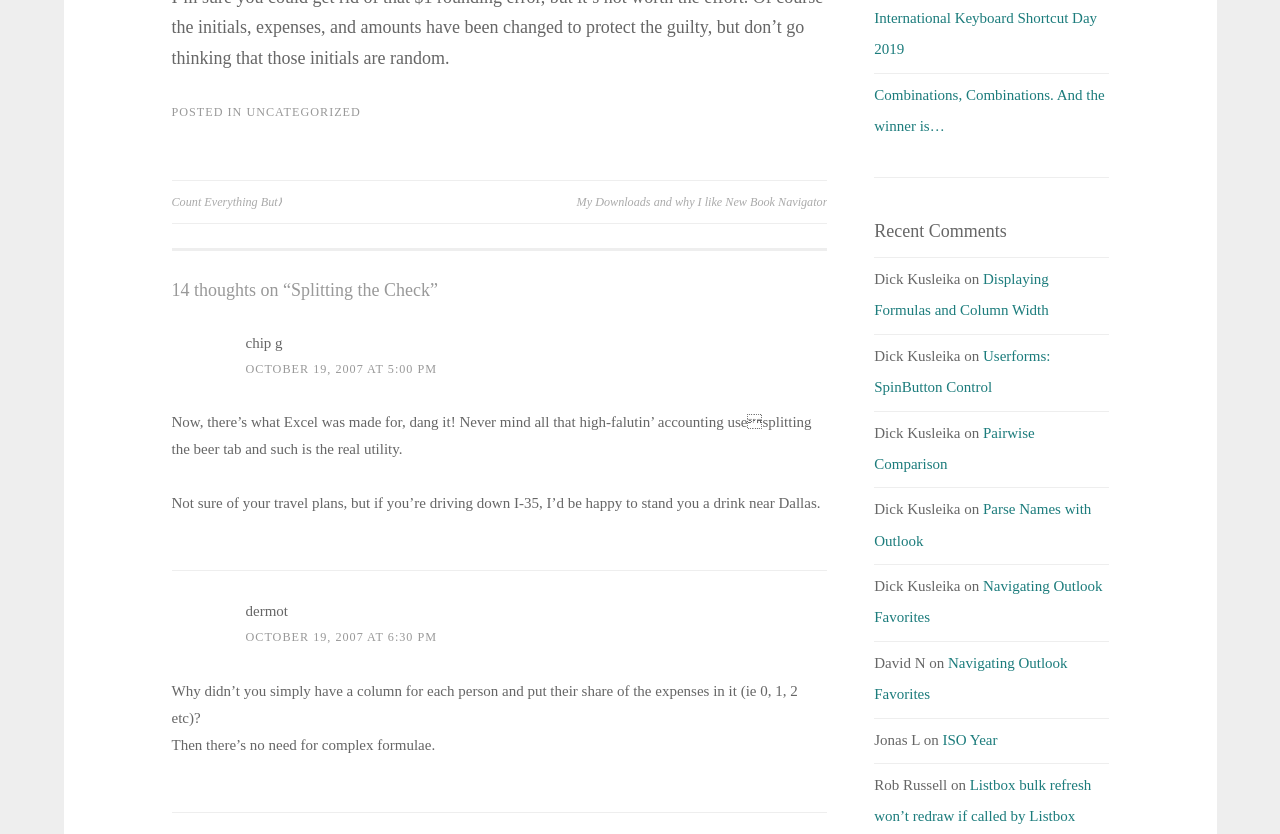Provide the bounding box coordinates for the UI element that is described by this text: "Pairwise Comparison". The coordinates should be in the form of four float numbers between 0 and 1: [left, top, right, bottom].

[0.683, 0.509, 0.808, 0.566]